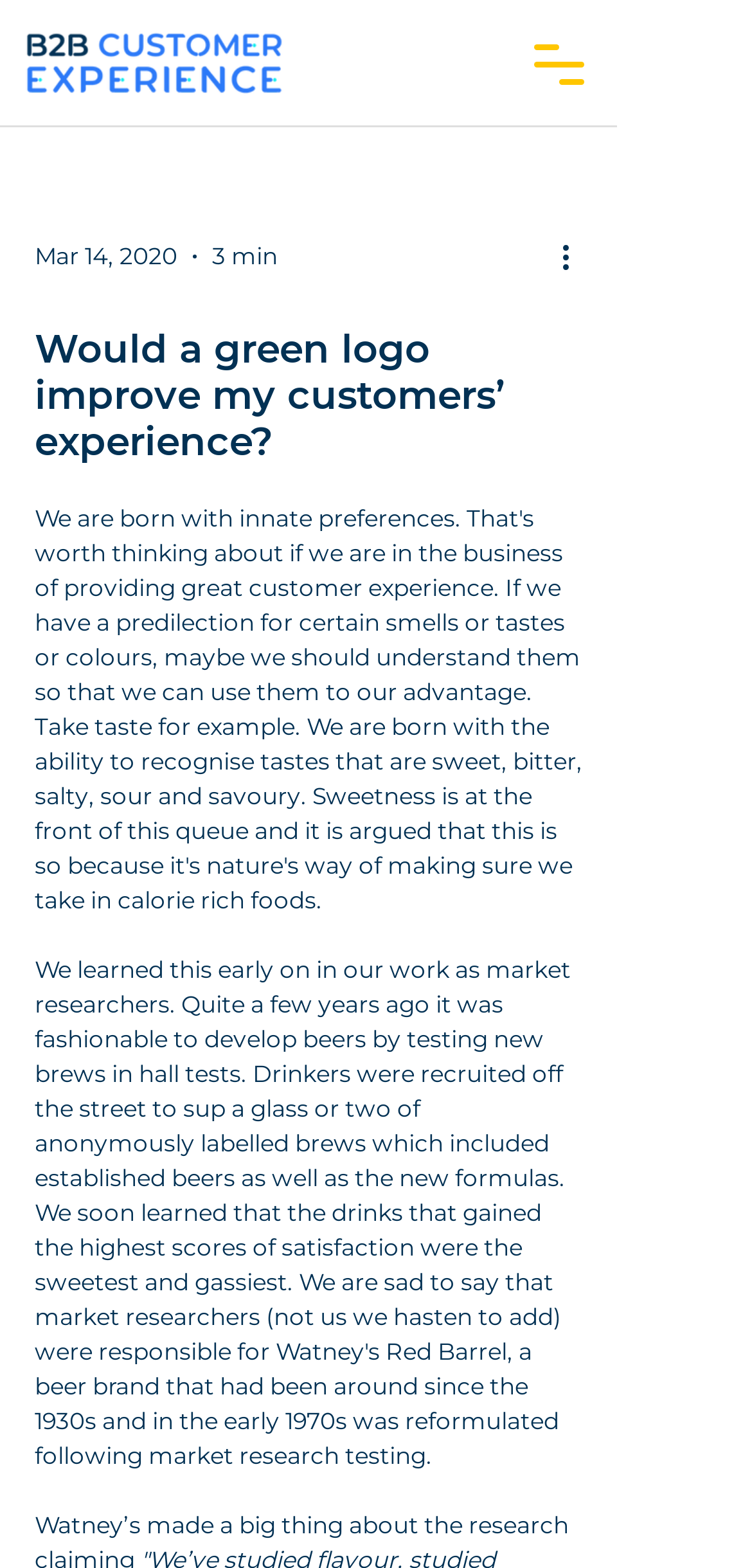Provide a brief response to the question using a single word or phrase: 
How long does it take to read the article?

3 min